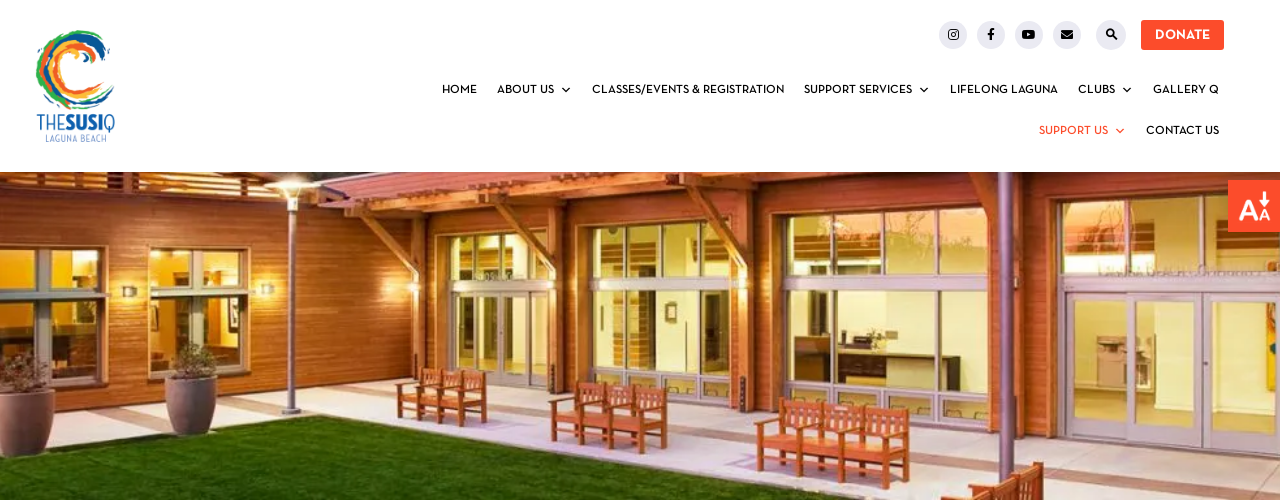What is the purpose of the community center?
Examine the image closely and answer the question with as much detail as possible.

The caption states that the community center, The Susi Q, is a 'perfect spot for social gatherings and events', which suggests that the primary purpose of the center is to host social events and gatherings.